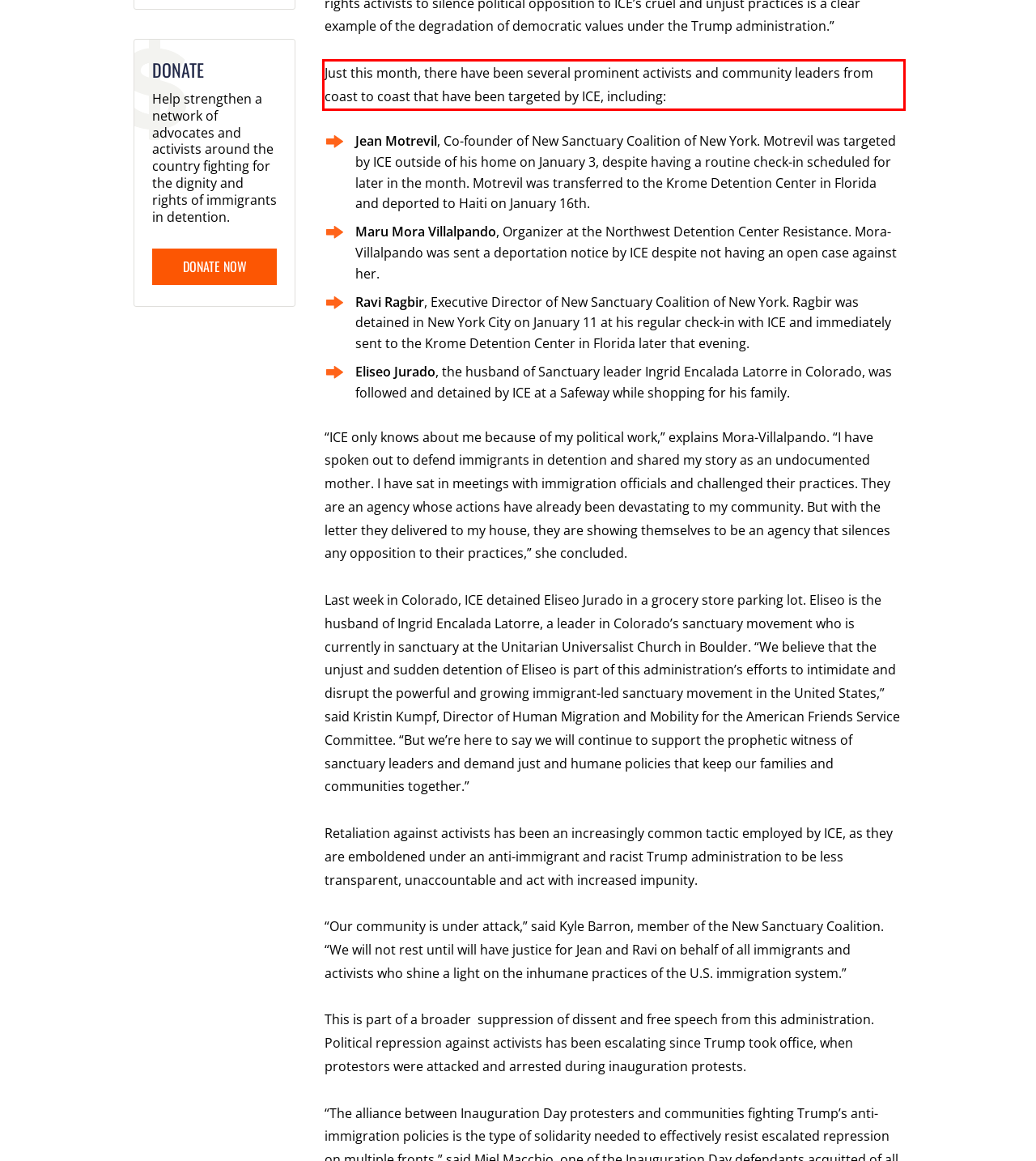You are provided with a screenshot of a webpage containing a red bounding box. Please extract the text enclosed by this red bounding box.

Just this month, there have been several prominent activists and community leaders from coast to coast that have been targeted by ICE, including: